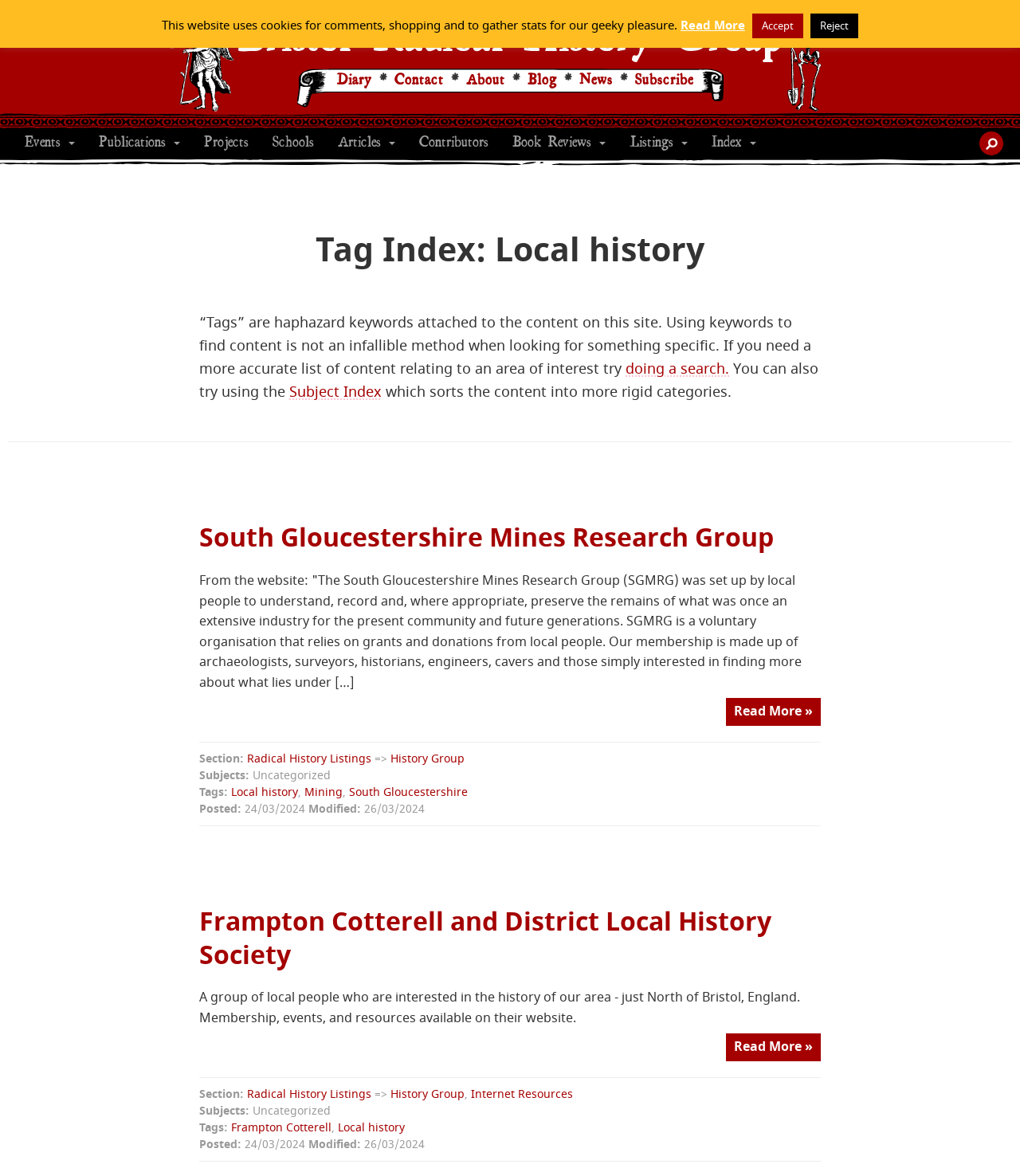Use a single word or phrase to answer the question: What is the tag associated with the article about South Gloucestershire Mines Research Group?

Local history